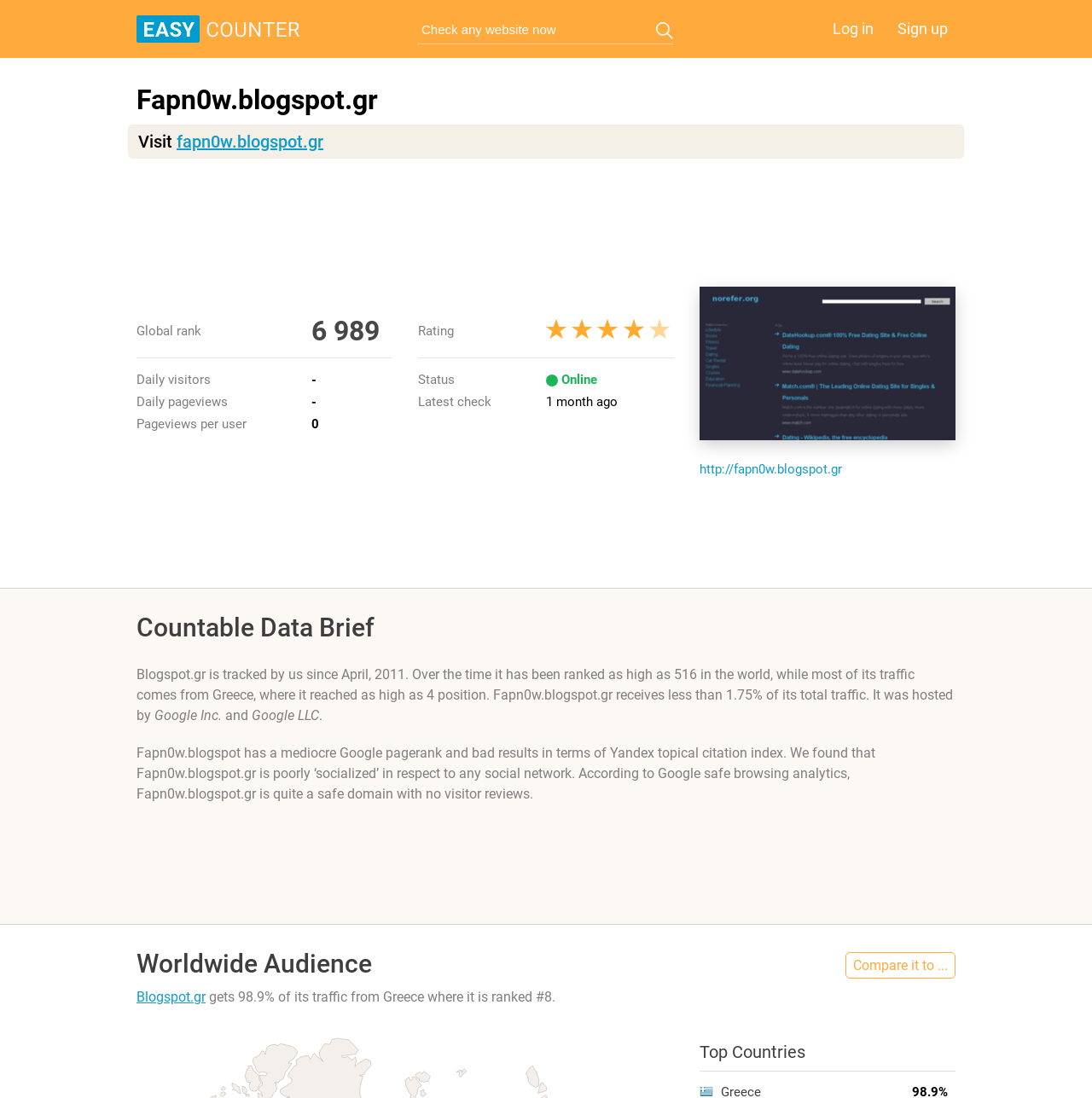What is the position of Fapn0w.blogspot.gr in Greece?
Based on the image, give a concise answer in the form of a single word or short phrase.

#8